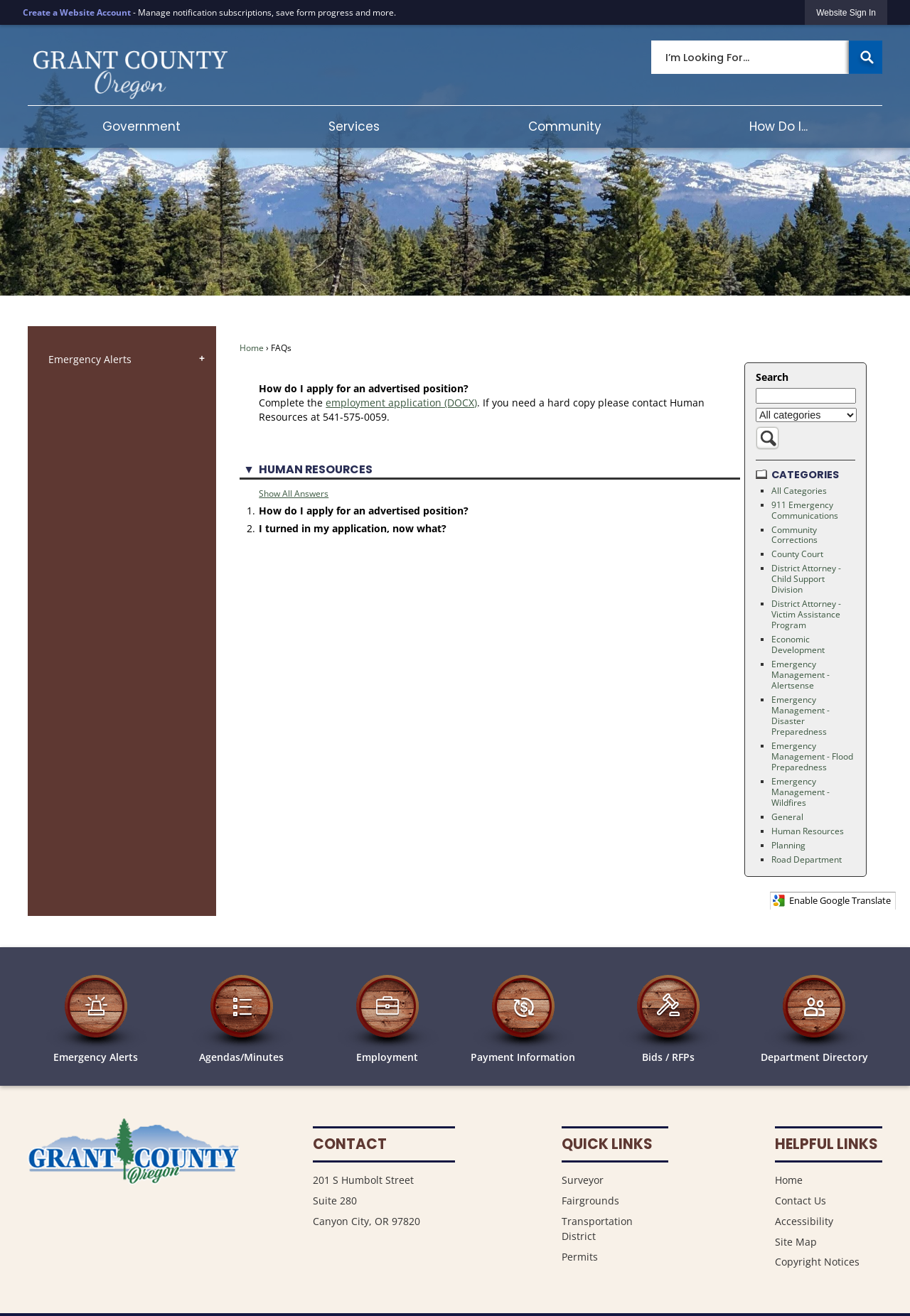Determine the bounding box coordinates of the section to be clicked to follow the instruction: "Search". The coordinates should be given as four float numbers between 0 and 1, formatted as [left, top, right, bottom].

[0.927, 0.031, 0.969, 0.056]